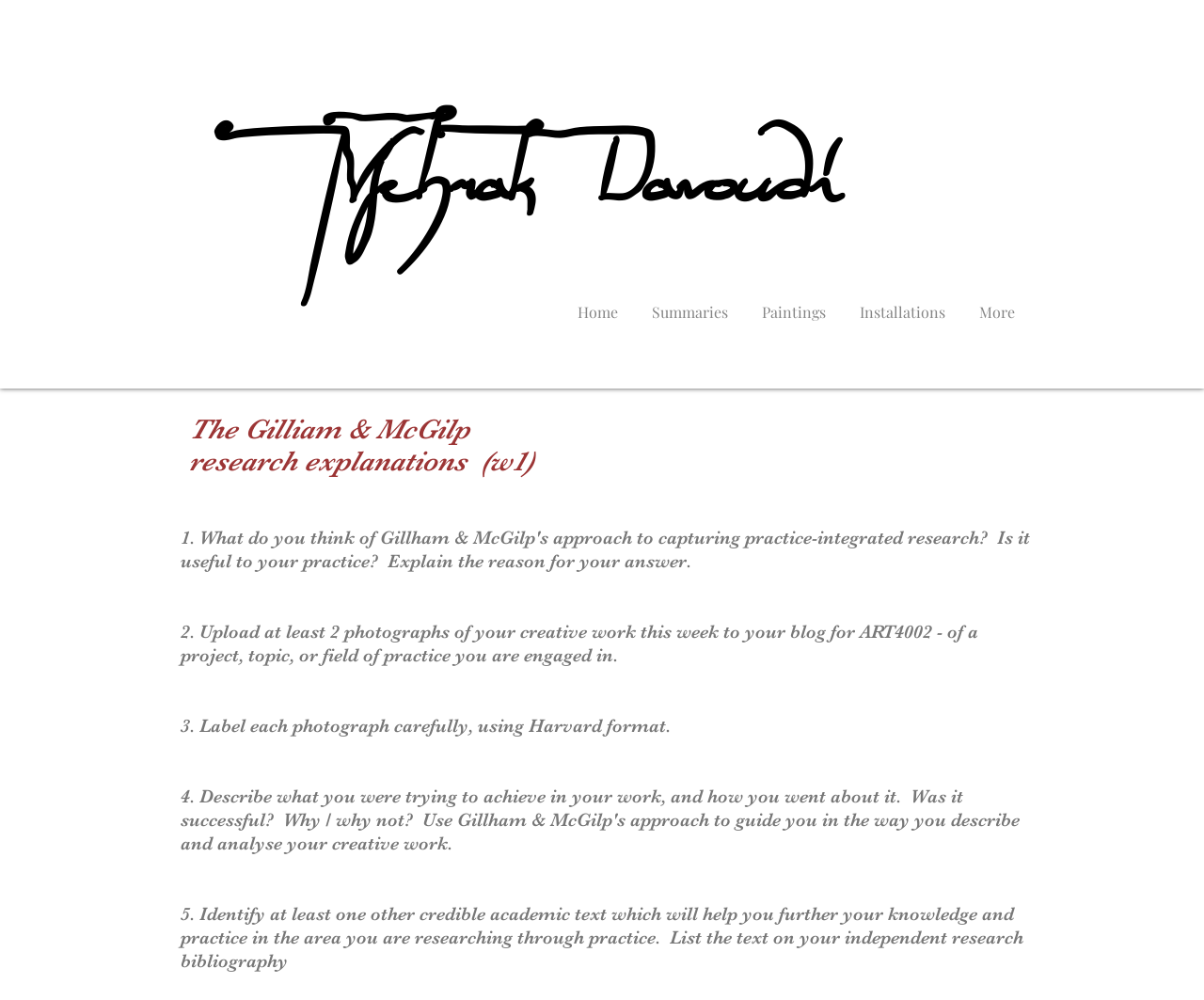Please provide a detailed answer to the question below by examining the image:
What is the first task in the instructions?

The first task in the instructions is mentioned in the StaticText element with the text '2. Upload at least 2 photographs of your creative work this week to your blog for ART4002 - of a project, topic, or field of practice you are engaged in.'.